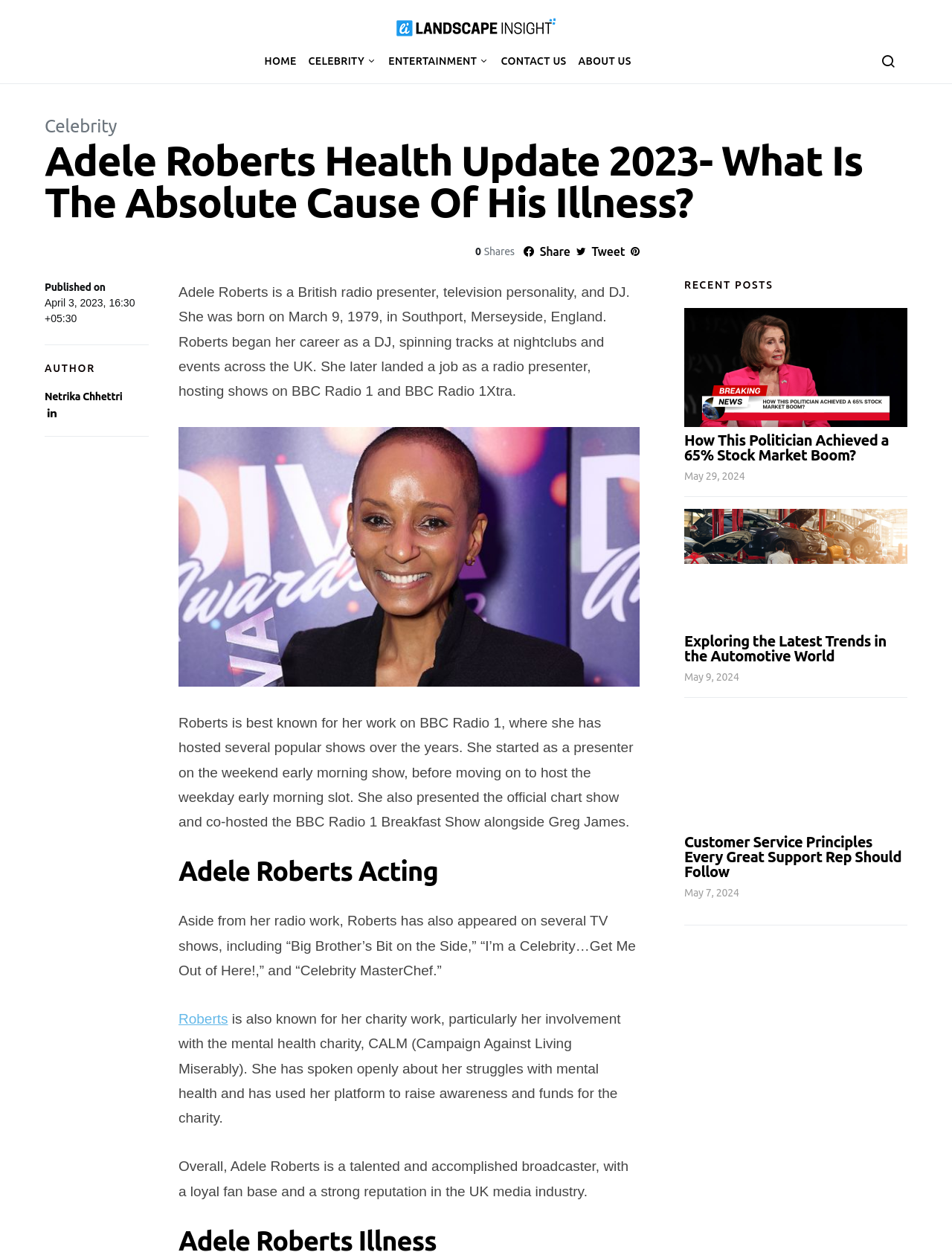Please locate and generate the primary heading on this webpage.

Adele Roberts Health Update 2023- What Is The Absolute Cause Of His Illness?